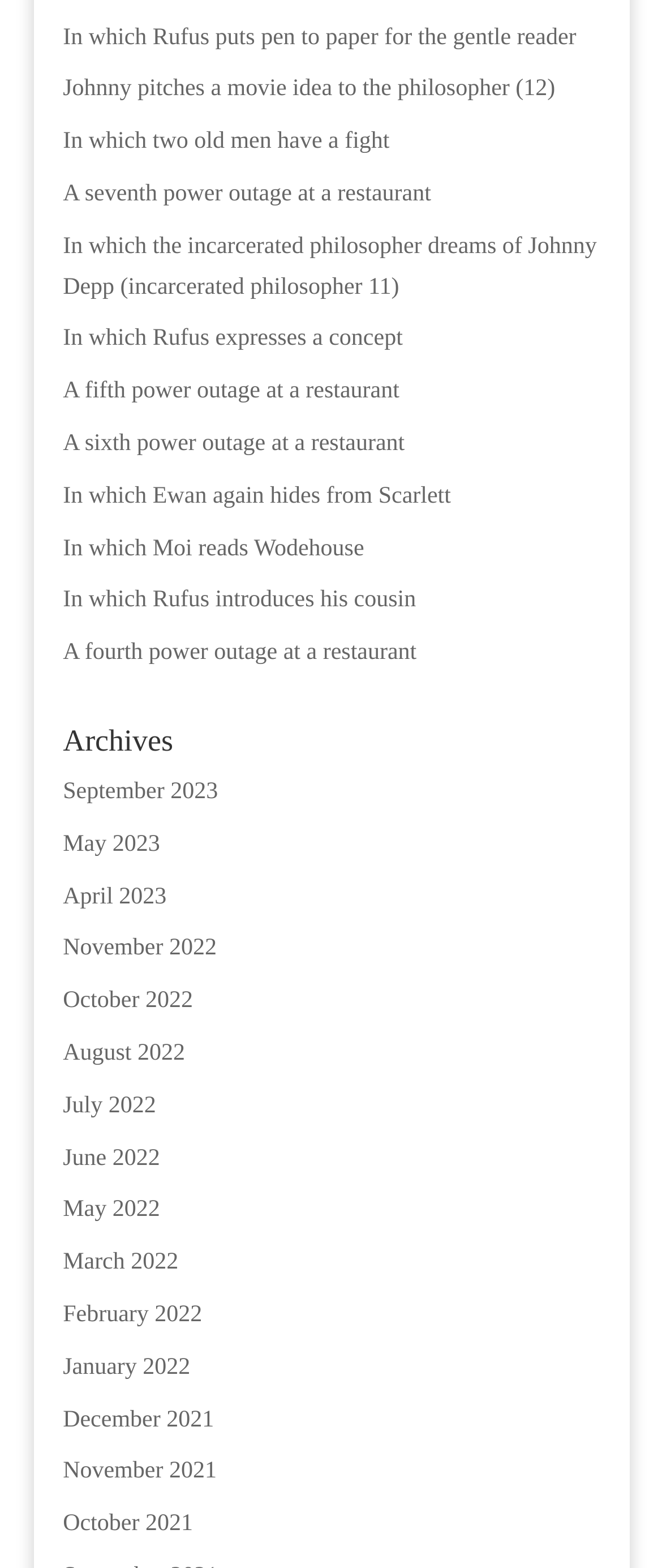Give a one-word or short phrase answer to this question: 
How many links are under the 'Archives' heading?

15